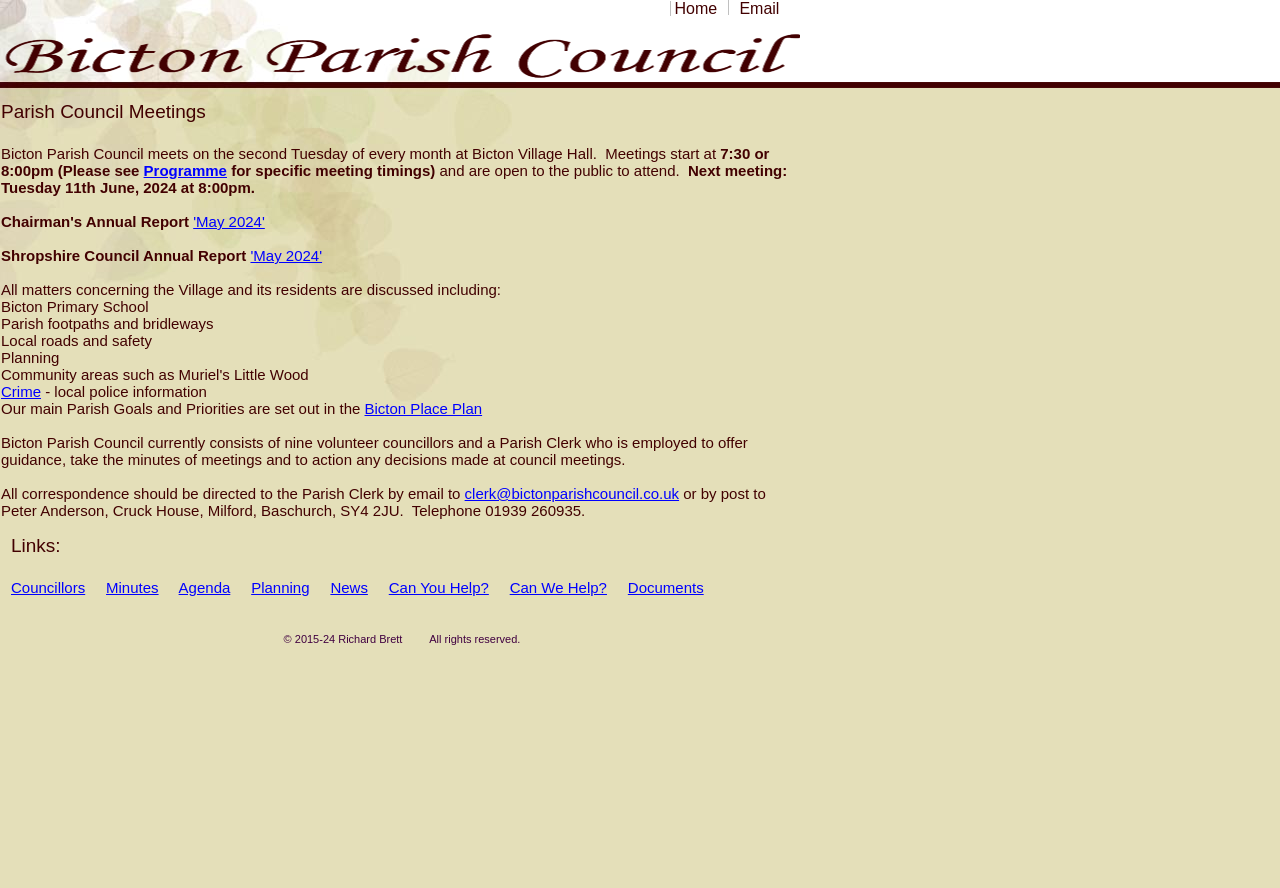Using the provided element description "'May 2024'", determine the bounding box coordinates of the UI element.

[0.151, 0.24, 0.207, 0.259]